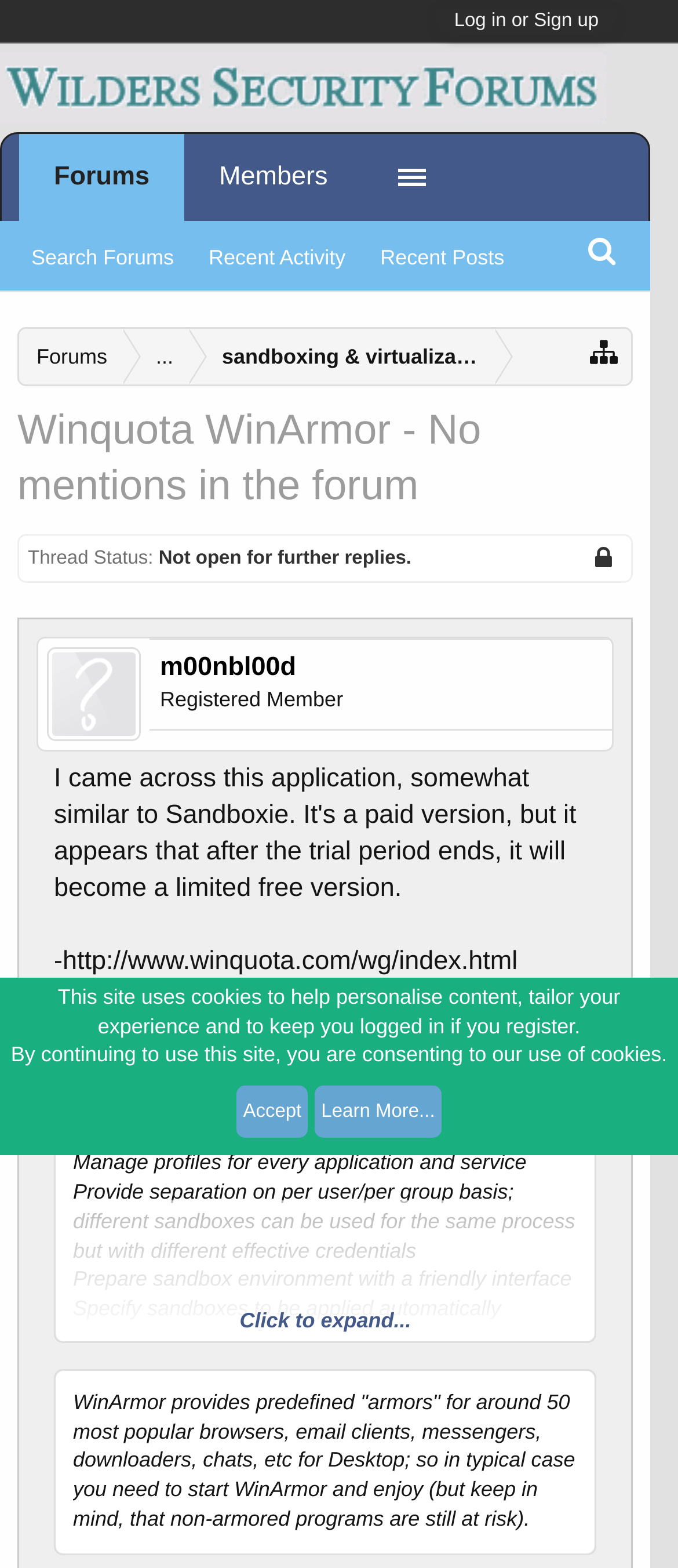Provide the bounding box coordinates for the area that should be clicked to complete the instruction: "Go to Wilders Security Forums".

[0.0, 0.036, 0.895, 0.072]